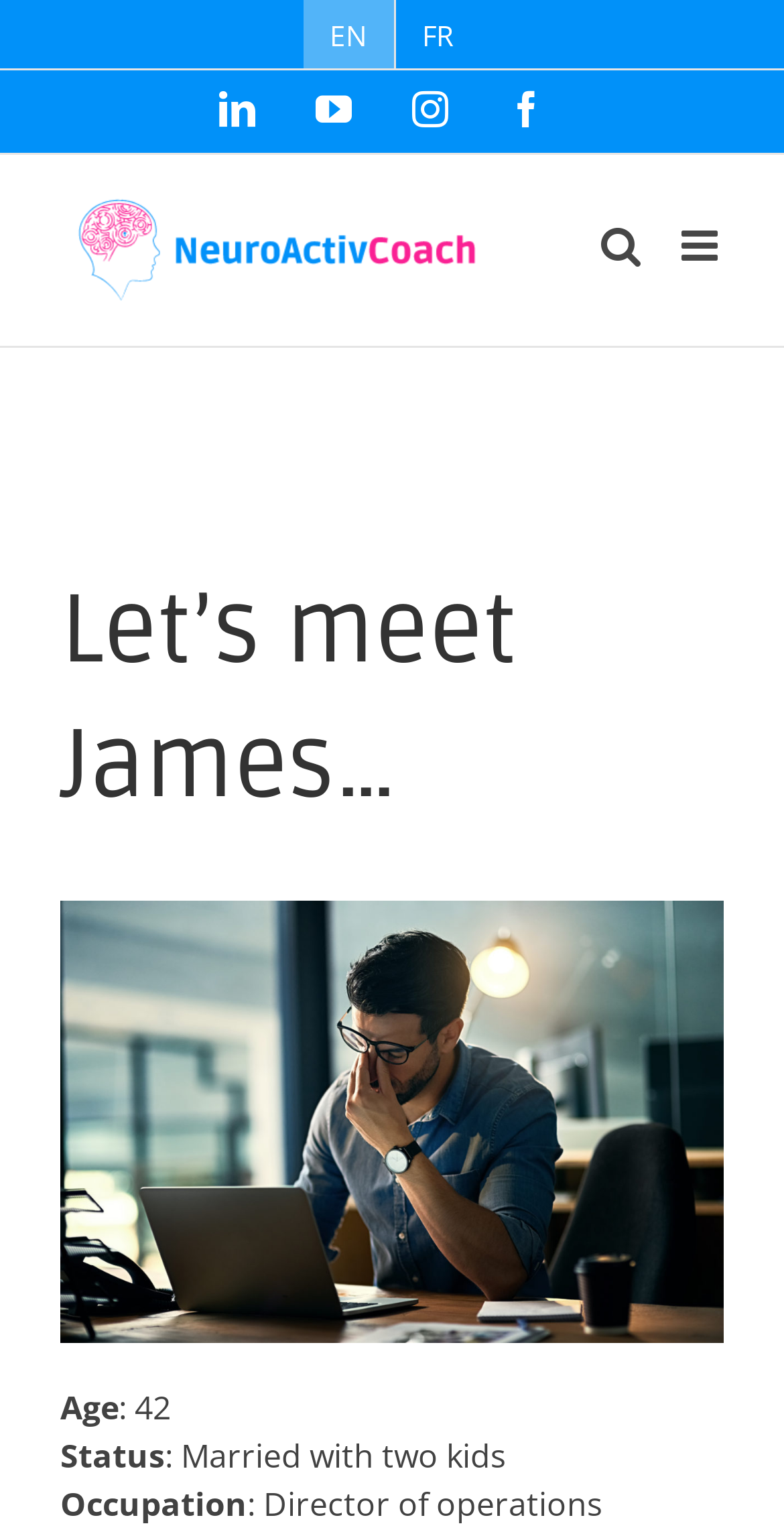Extract the bounding box coordinates for the UI element described by the text: "aria-label="Toggle mobile search"". The coordinates should be in the form of [left, top, right, bottom] with values between 0 and 1.

[0.767, 0.146, 0.818, 0.174]